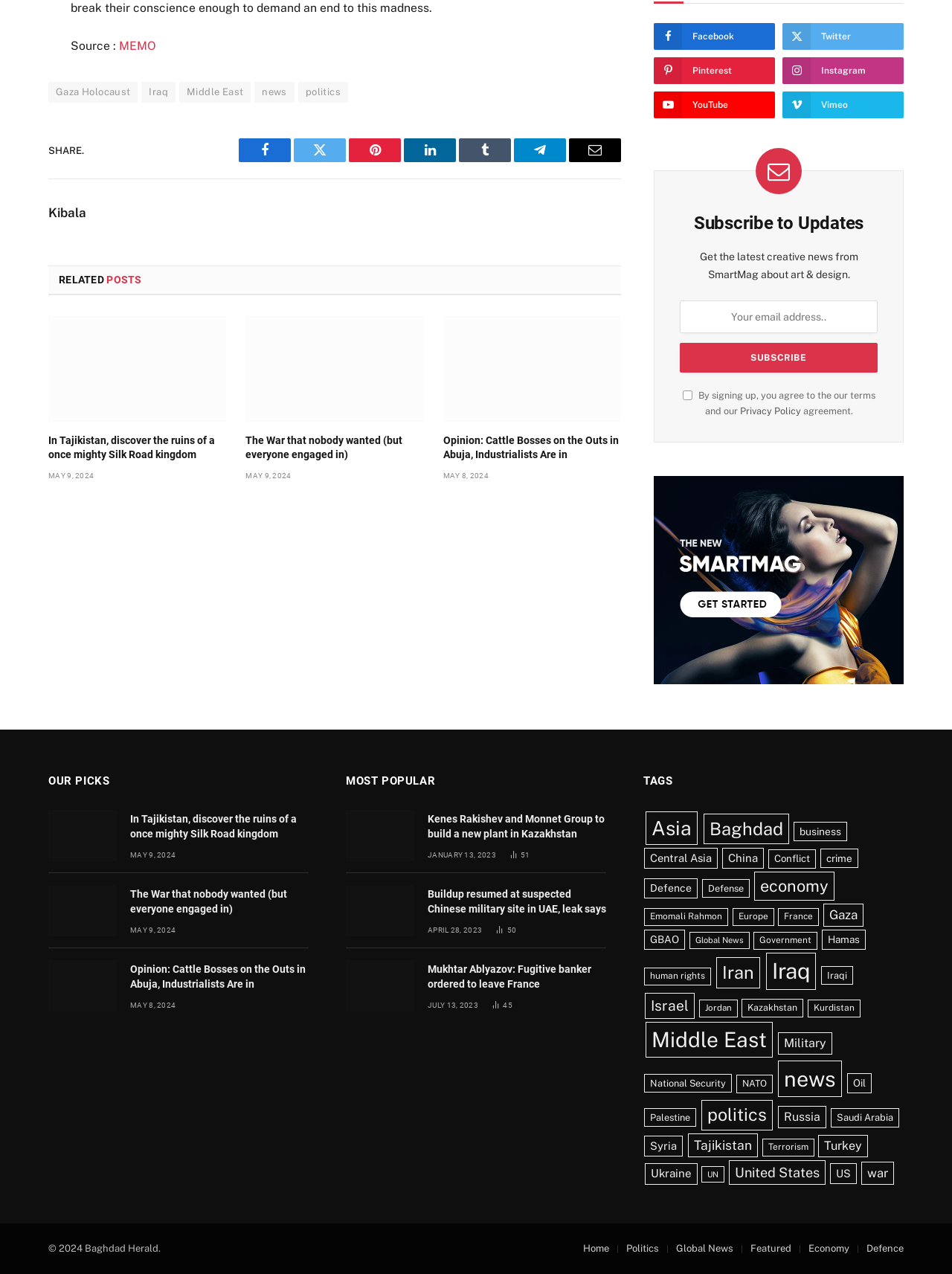What are the related posts?
Give a comprehensive and detailed explanation for the question.

The related posts section is present on the webpage, and it contains three articles with headings 'In Tajikistan, discover the ruins of a once mighty Silk Road kingdom', 'The War that nobody wanted (but everyone engaged in)', and 'Opinion: Cattle Bosses on the Outs in Abuja, Industrialists Are in'.